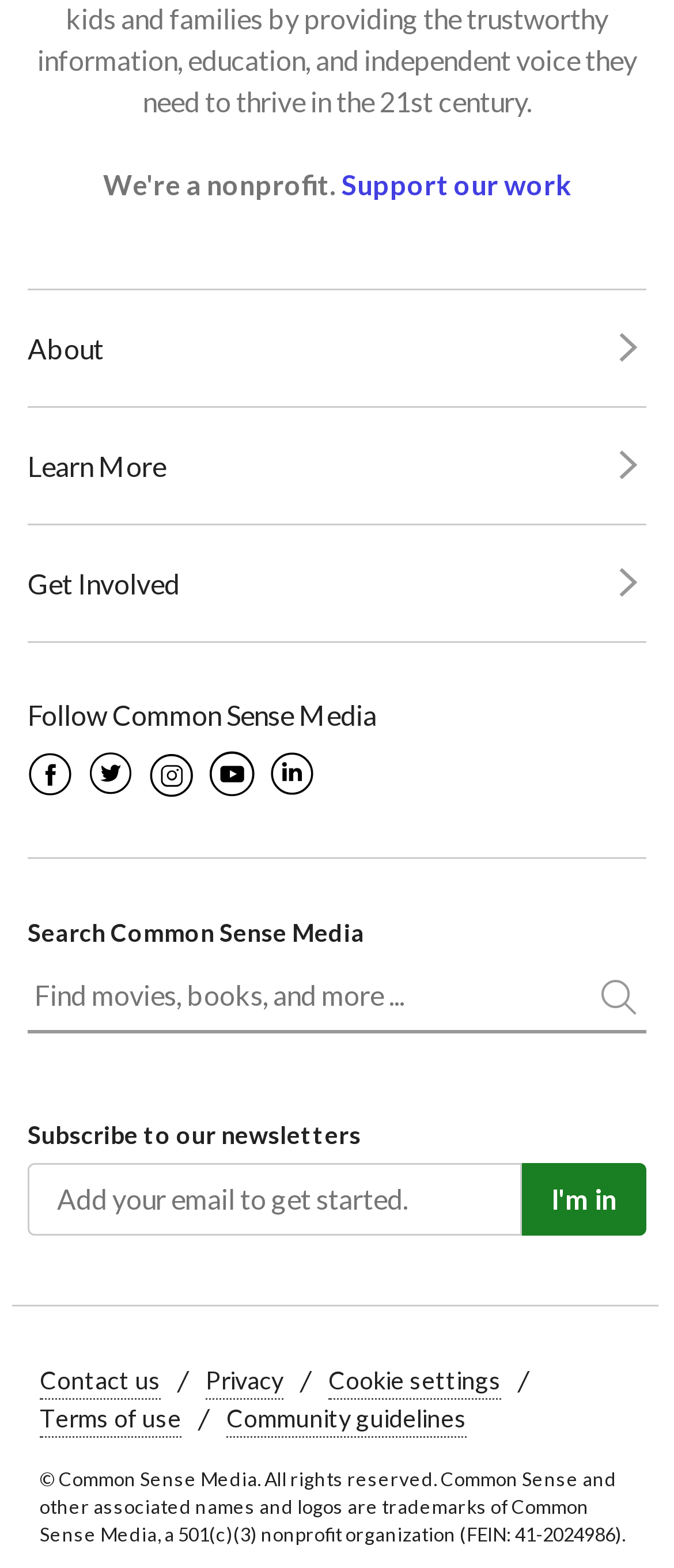Please locate the UI element described by "Join as an Advocate" and provide its bounding box coordinates.

[0.103, 0.551, 0.449, 0.572]